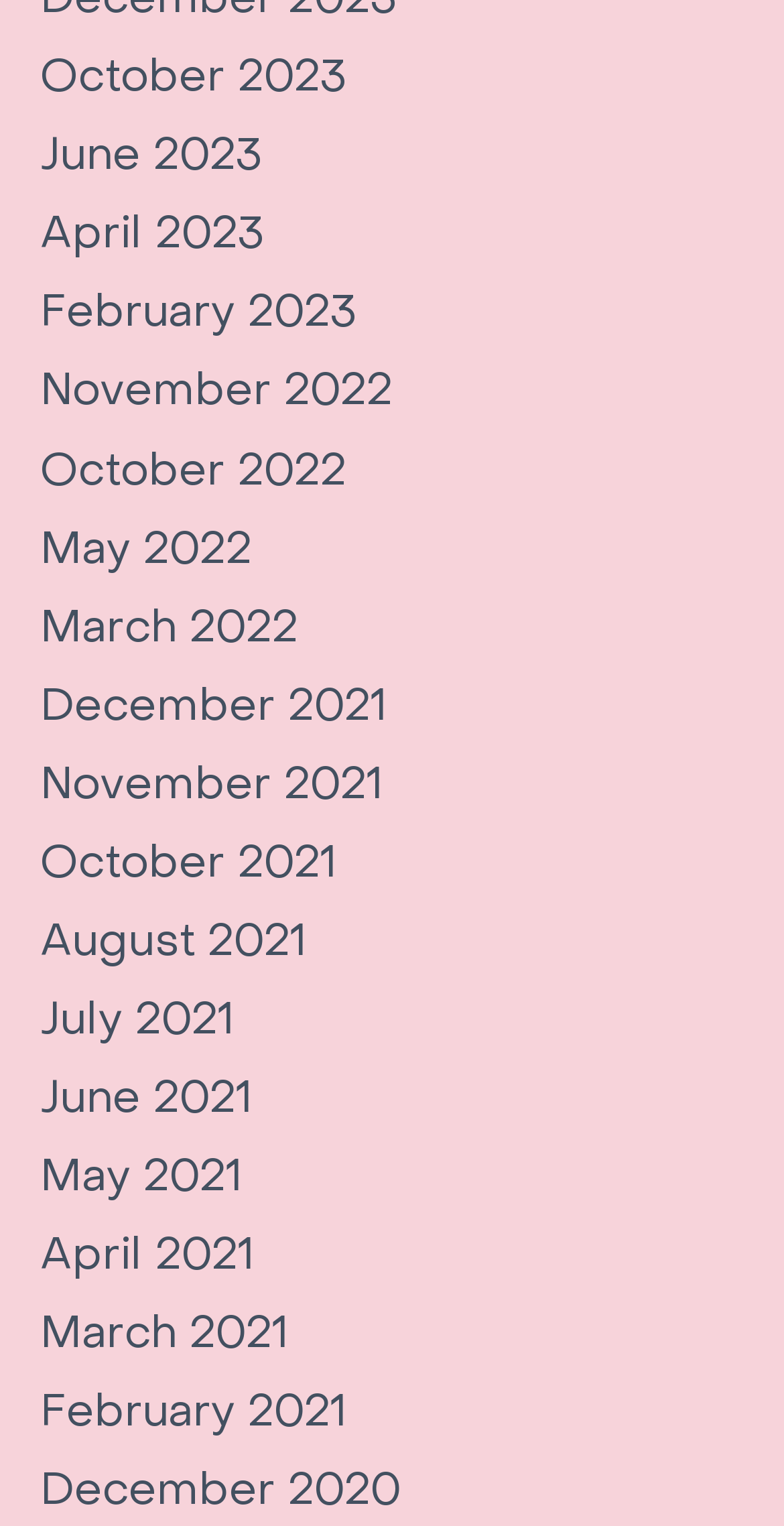Please determine the bounding box coordinates of the area that needs to be clicked to complete this task: 'view April 2021'. The coordinates must be four float numbers between 0 and 1, formatted as [left, top, right, bottom].

[0.051, 0.803, 0.326, 0.84]